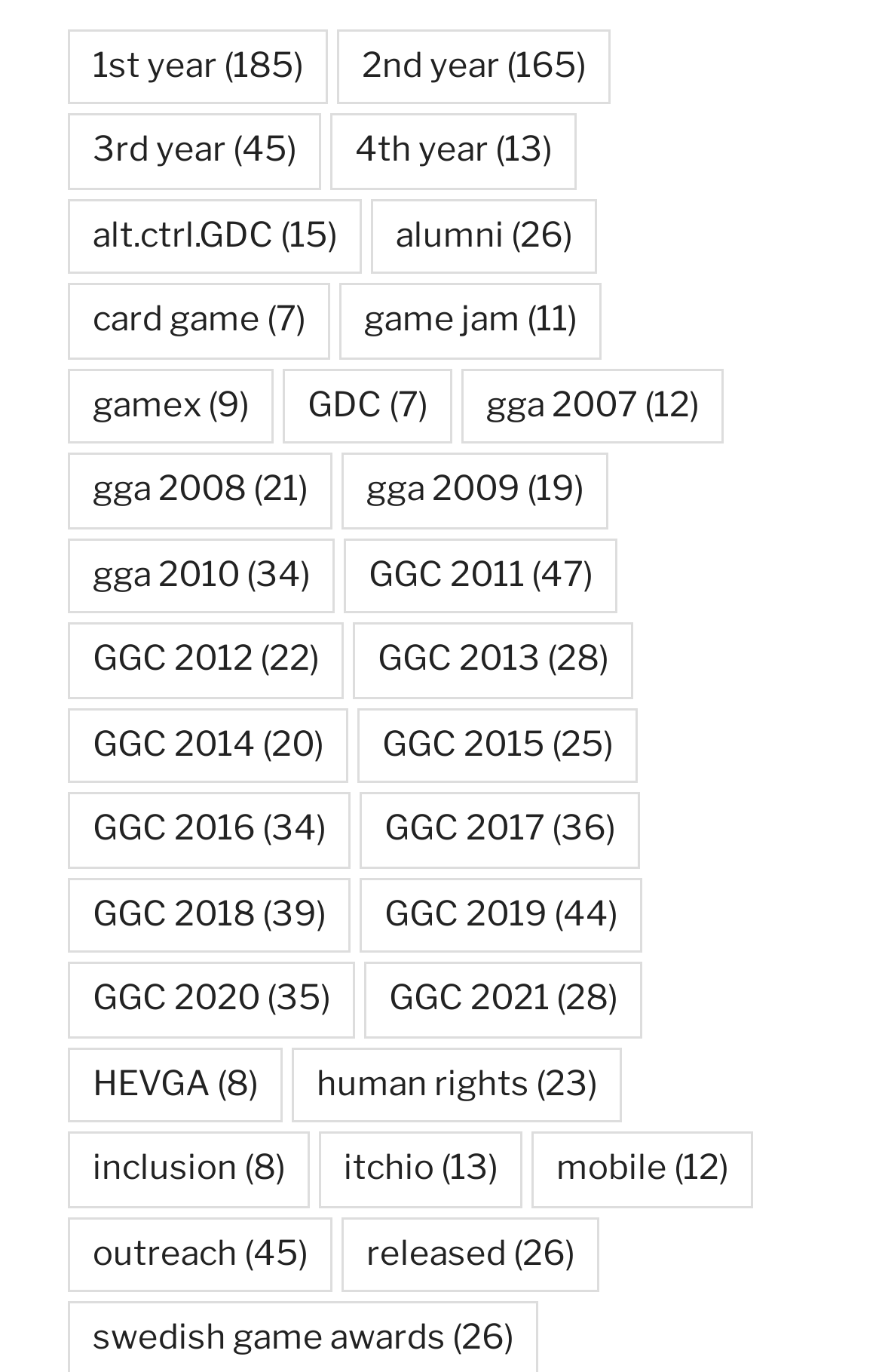Can you find the bounding box coordinates for the element that needs to be clicked to execute this instruction: "Explore alt.ctrl.GDC"? The coordinates should be given as four float numbers between 0 and 1, i.e., [left, top, right, bottom].

[0.077, 0.145, 0.41, 0.2]